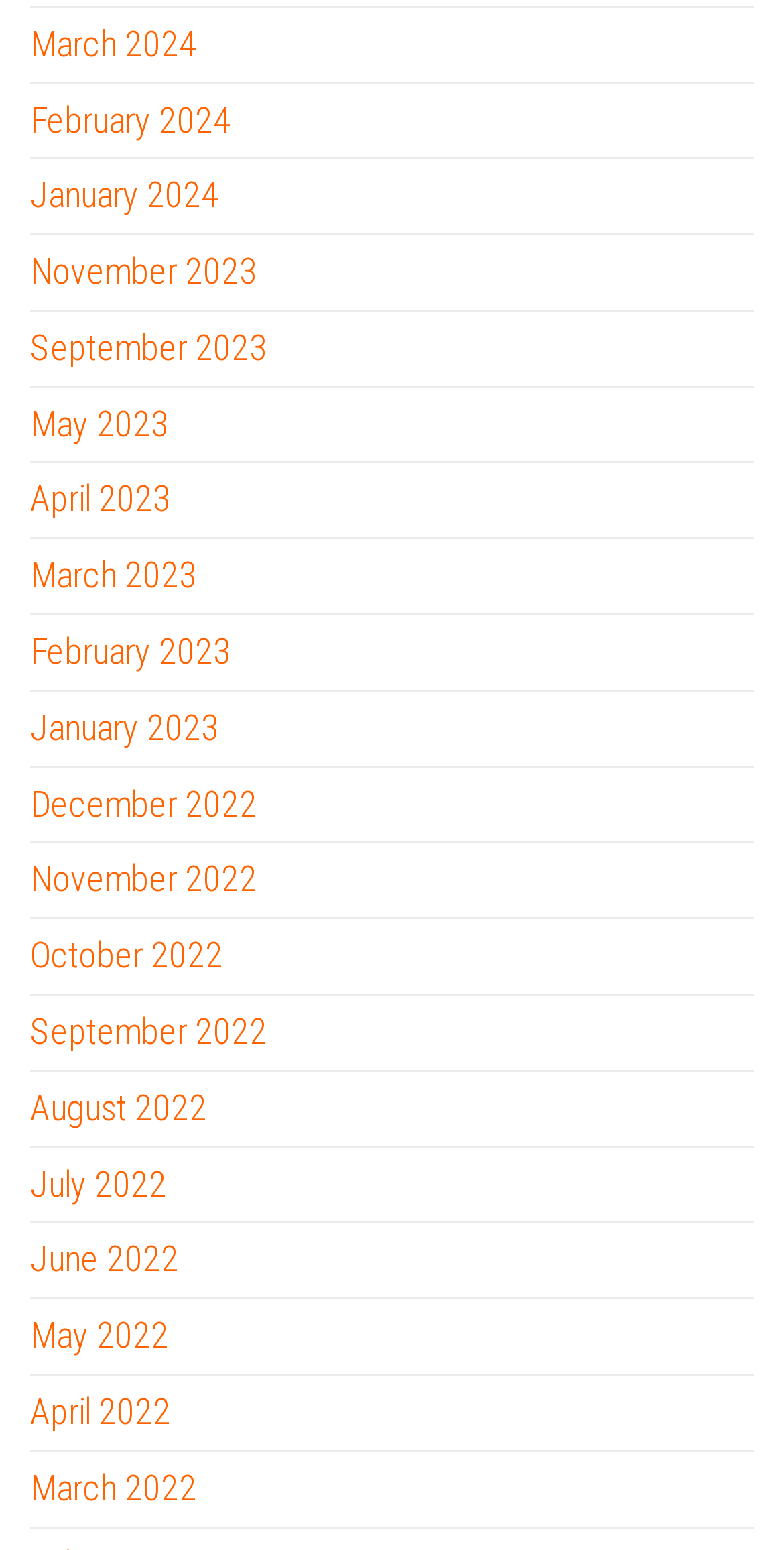Please identify the coordinates of the bounding box for the clickable region that will accomplish this instruction: "go to January 2023".

[0.038, 0.455, 0.279, 0.483]